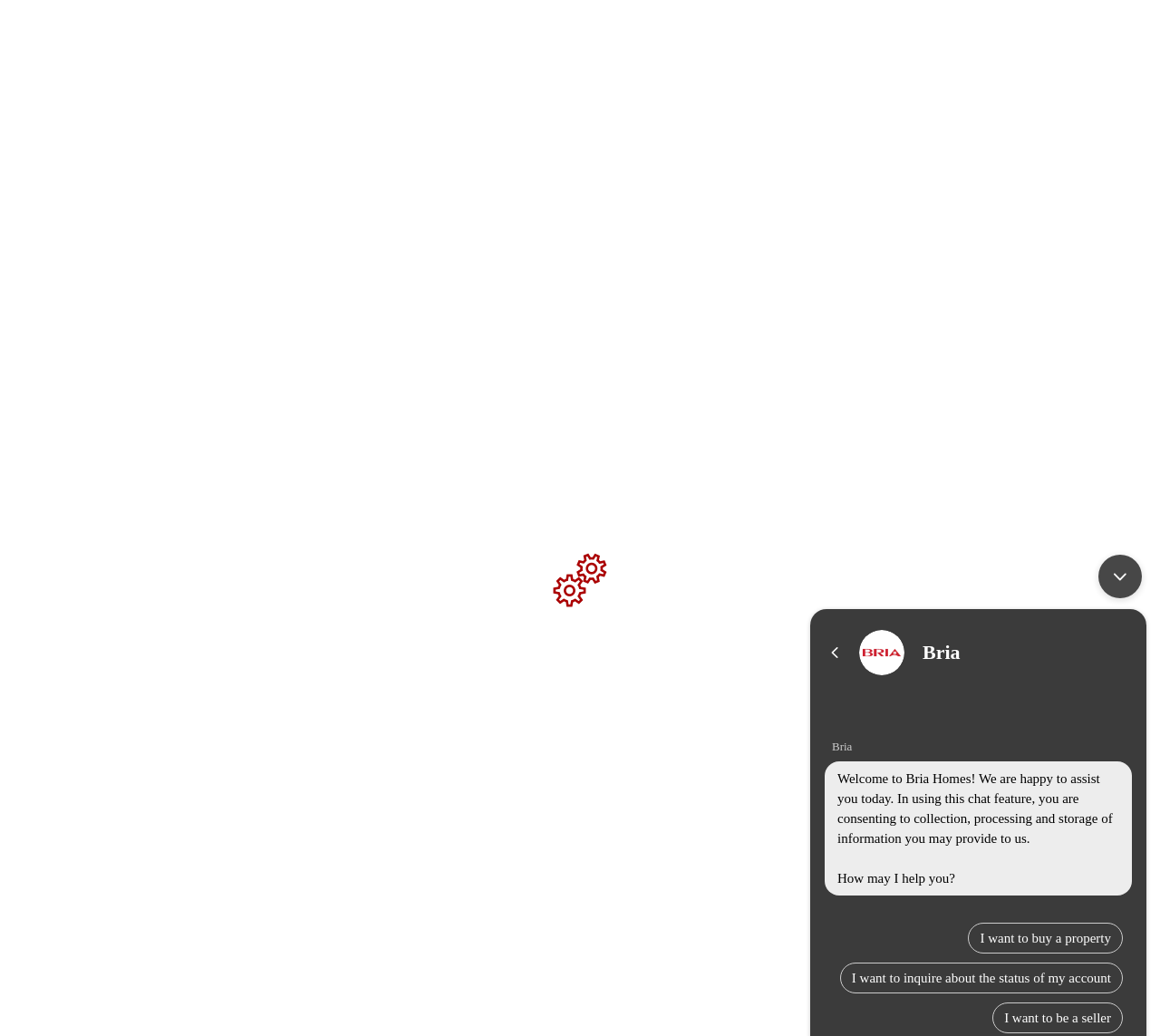Use a single word or phrase to answer the question:
What is the category of the article 'Bria House and Lot: 10 Best Restaurants with a View To Take Your Date'?

Lifestyle